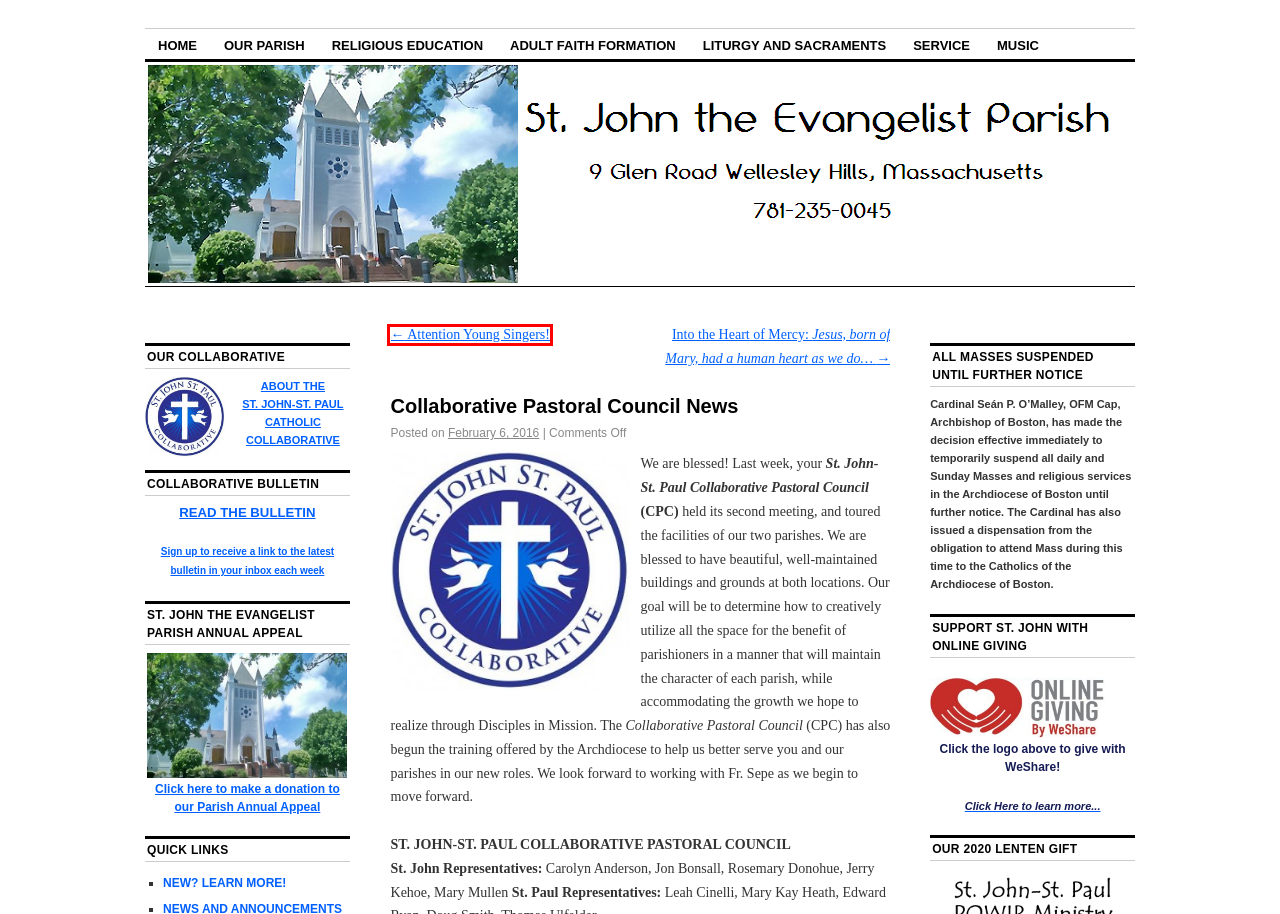You are given a screenshot of a webpage with a red rectangle bounding box around a UI element. Select the webpage description that best matches the new webpage after clicking the element in the bounding box. Here are the candidates:
A. WordPress Themes — WordPress.com
B. The Story and You -
C. Boston Catholic Directory. Saint John the Evangelist, Wellesley
D. SJSP Collaborative Pastoral Council | St. John the Evangelist Parish
E. Daily Bible Reading - June 12, 2024 | USCCB
F. St. John – St. Paul Catholic Collaborative – Serving Wellesley and Newton, Massachusetts
G. The Saint John School - Wellesley, MA
H. Attention Young Singers! | St. John the Evangelist Parish

H